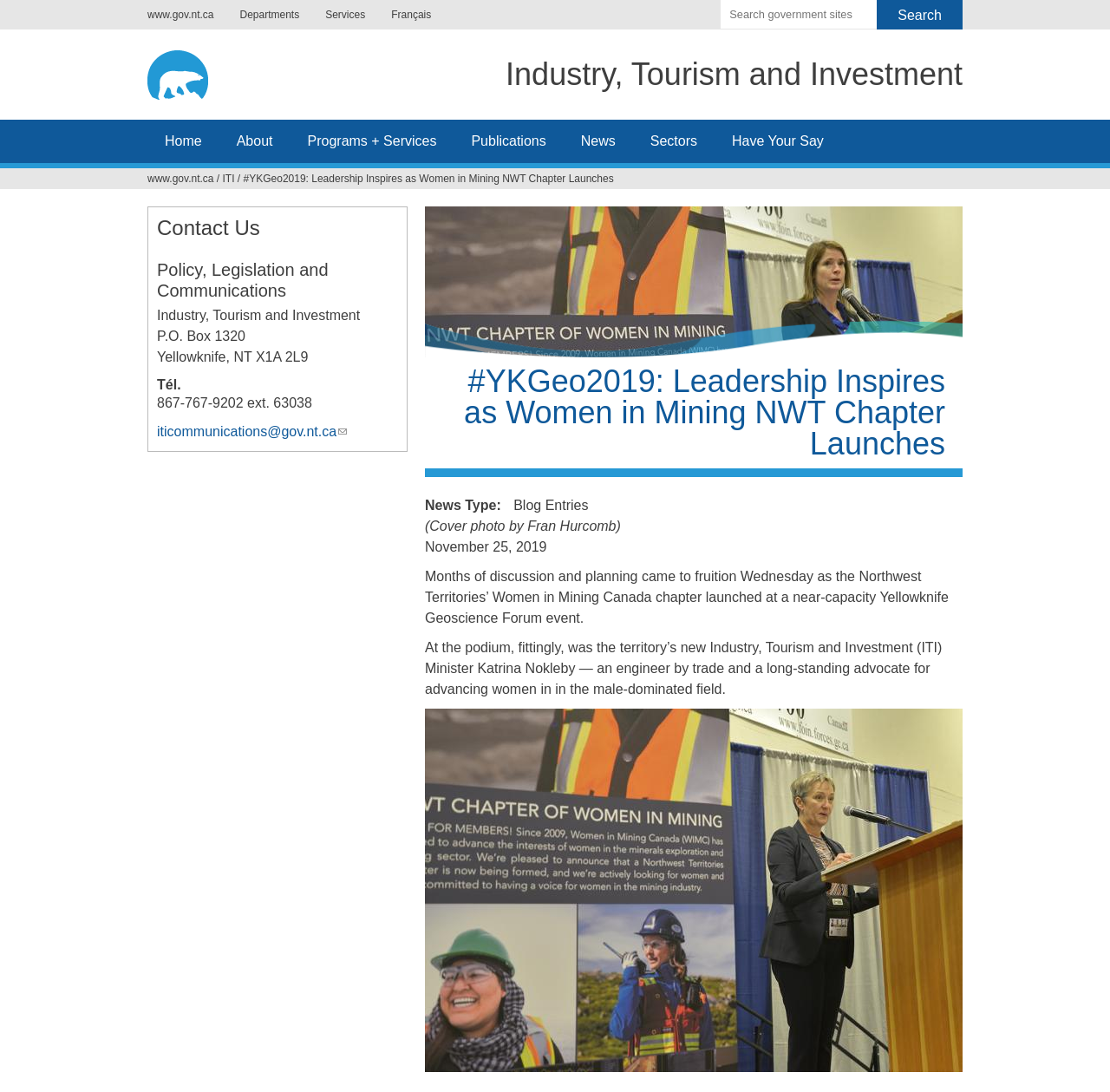Locate the bounding box coordinates of the clickable area needed to fulfill the instruction: "Search for something".

[0.649, 0.0, 0.79, 0.027]